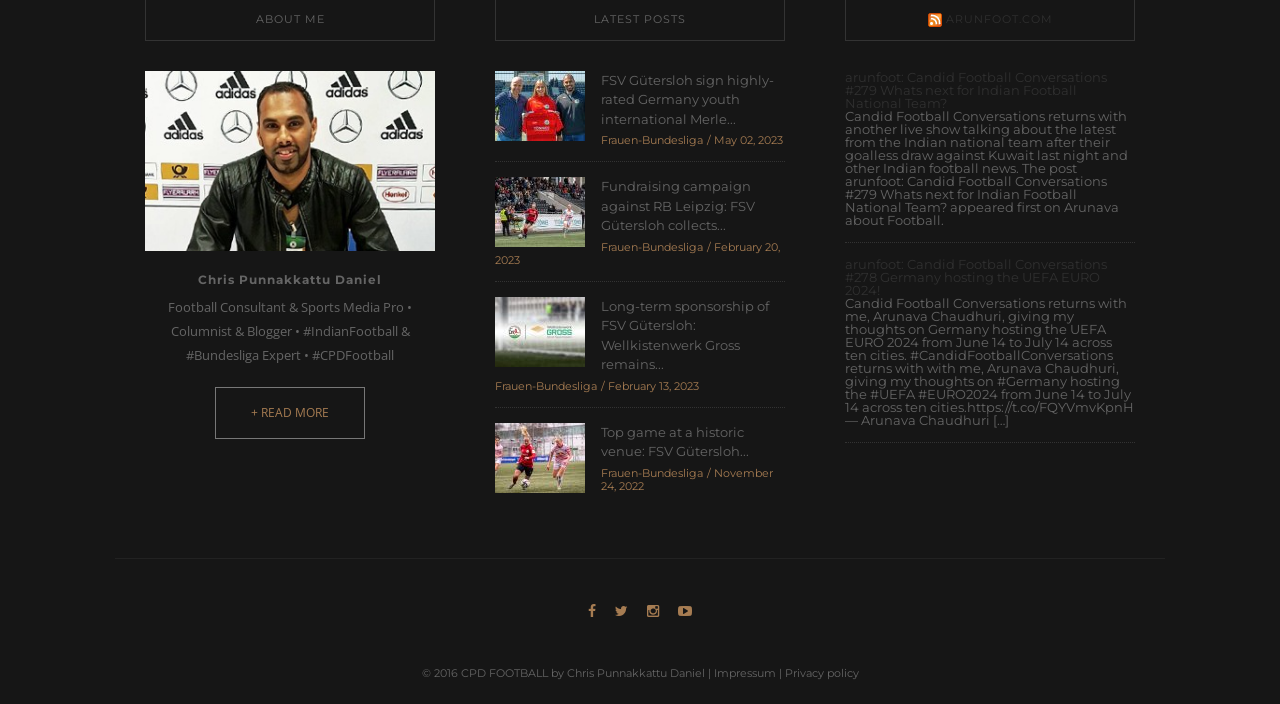What is the position of Merle Hokamp in FSV Gütersloh?
Please respond to the question with a detailed and well-explained answer.

The webpage mentions that Merle Hokamp is a new signing for the 2023/24 season, but it does not specify her position in the team.